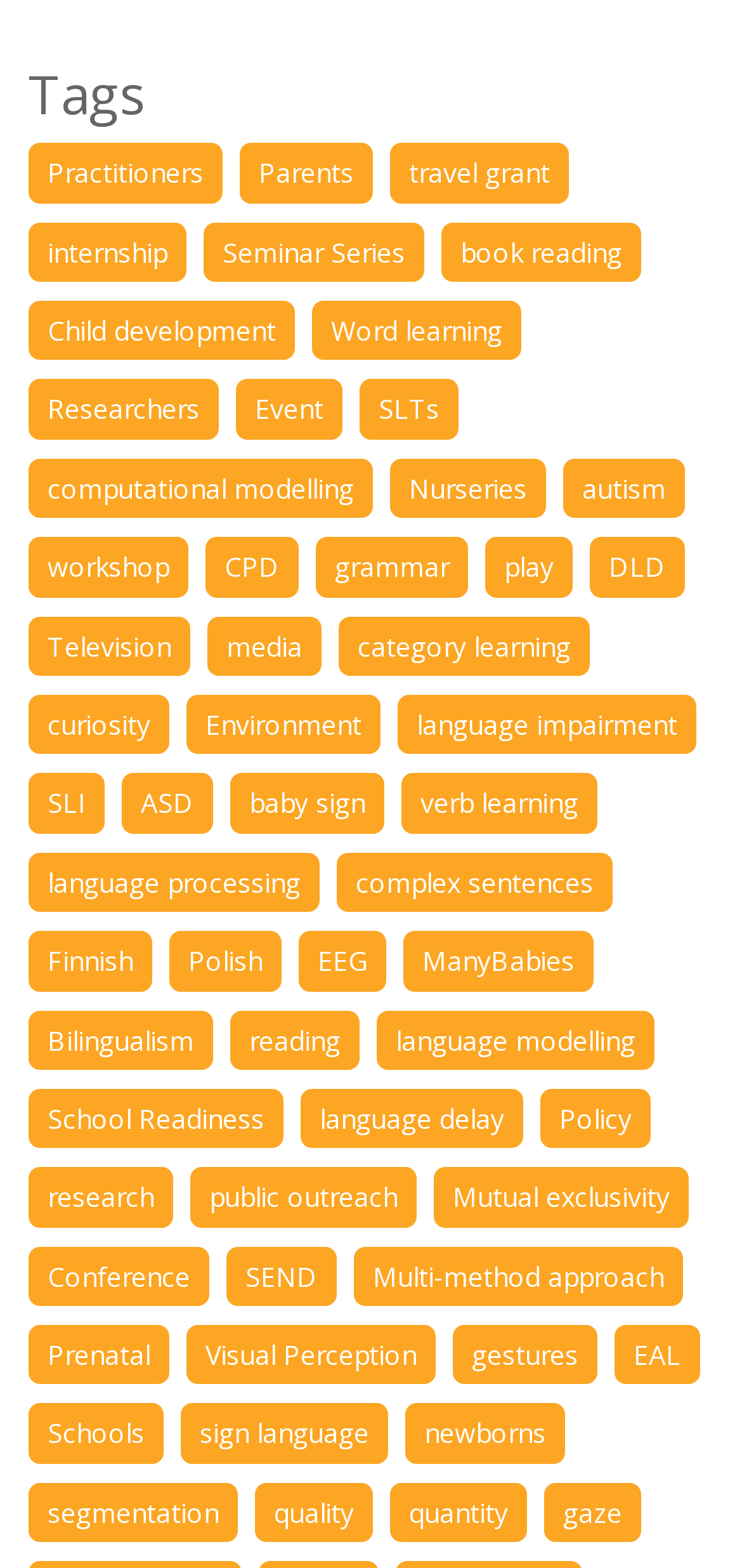Please find the bounding box coordinates of the element that needs to be clicked to perform the following instruction: "View the 'Child development' page". The bounding box coordinates should be four float numbers between 0 and 1, represented as [left, top, right, bottom].

[0.038, 0.192, 0.397, 0.23]